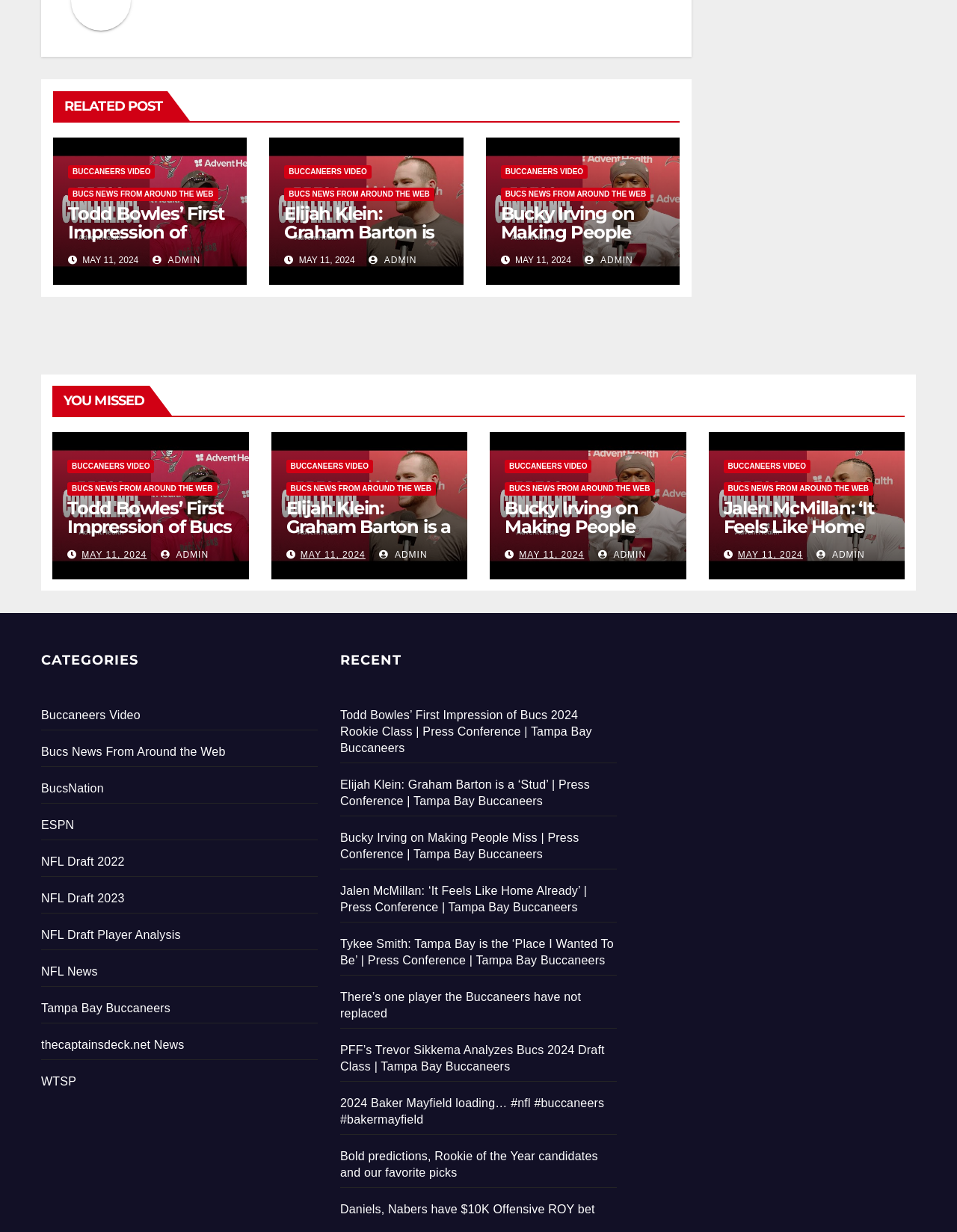What is the title of the third press conference link?
Give a one-word or short phrase answer based on the image.

Bucky Irving on Making People Miss